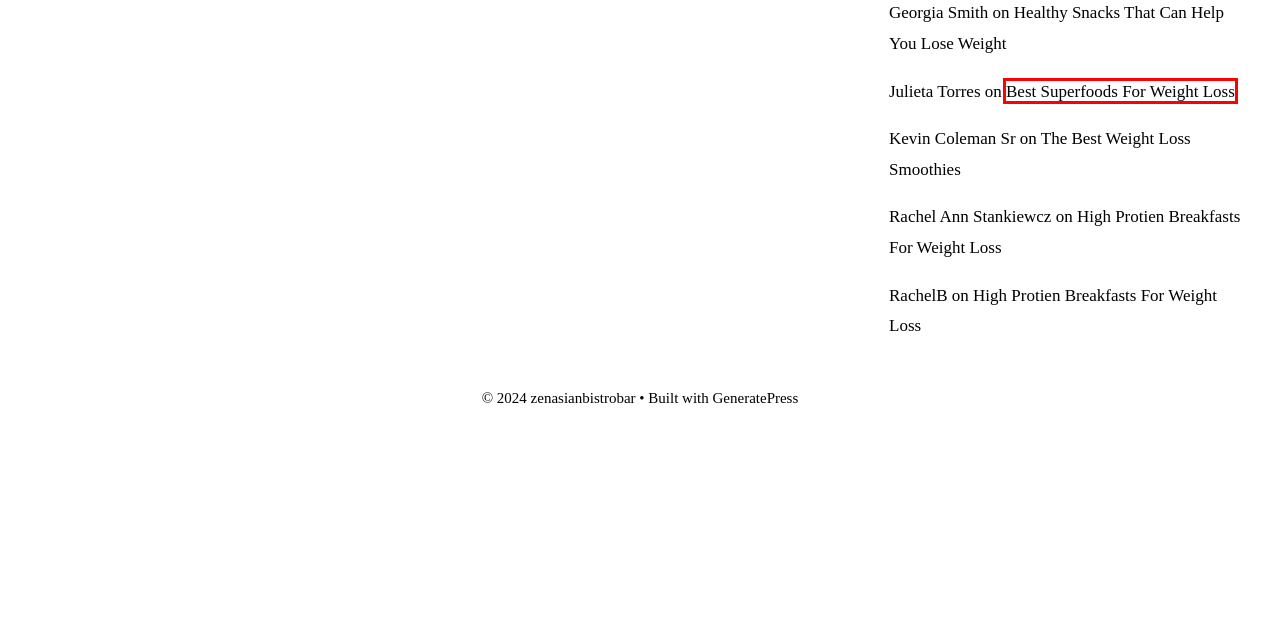Inspect the screenshot of a webpage with a red rectangle bounding box. Identify the webpage description that best corresponds to the new webpage after clicking the element inside the bounding box. Here are the candidates:
A. Best Superfoods For Weight Loss - zenasianbistrobar
B. High Protien Breakfasts For Weight Loss - zenasianbistrobar
C. 8 Ways To Make A Bowl Of Plain Oatmeal Taste So Much Better - zenasianbistrobar
D. Disclaimer - zenasianbistrobar
E. Salad - zenasianbistrobar
F. Stories - zenasianbistrobar
G. The Best Weight Loss Smoothies - zenasianbistrobar
H. Healthy Snacks That Can Help You Lose Weight - zenasianbistrobar

A